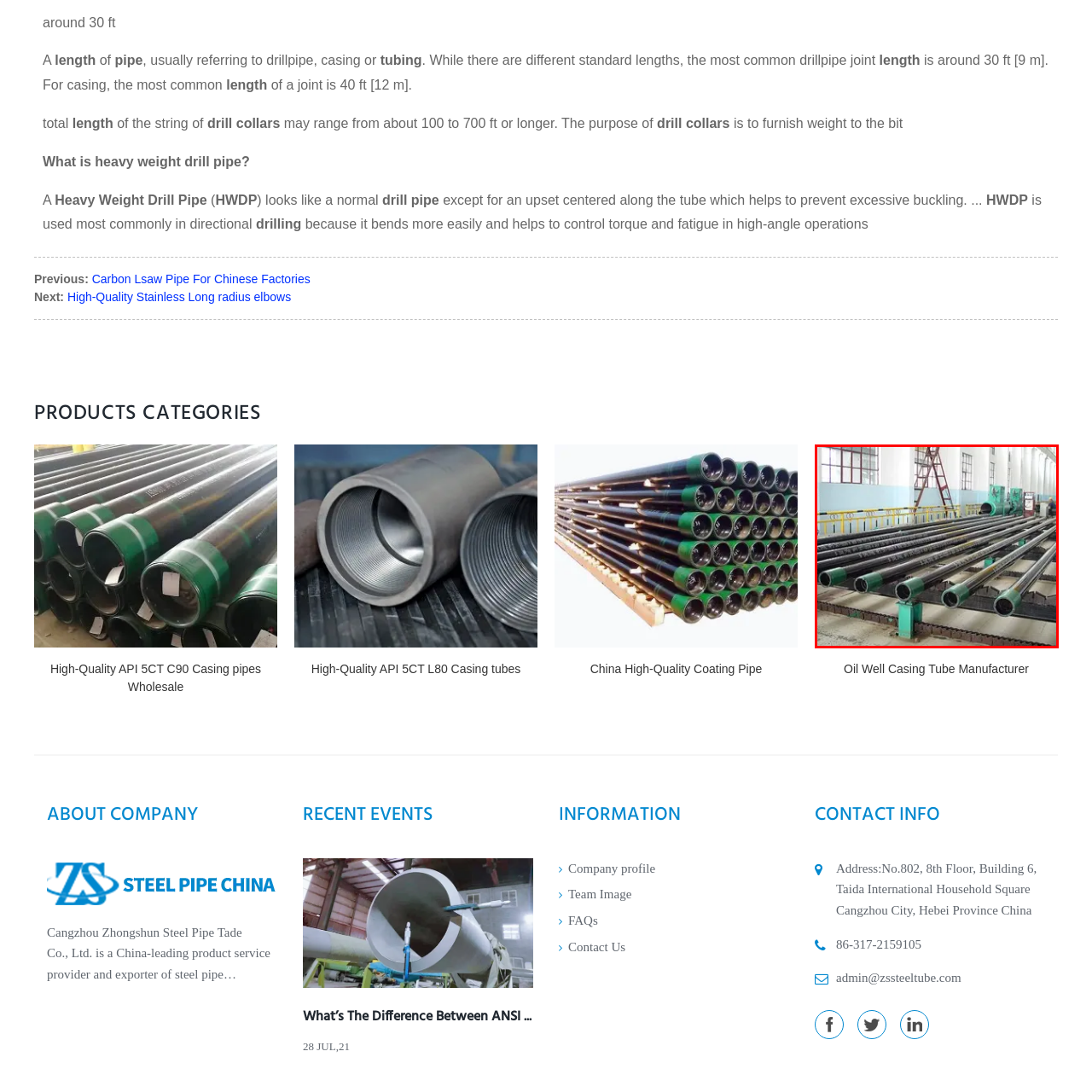Please scrutinize the portion of the image inside the purple boundary and provide an elaborate answer to the question below, relying on the visual elements: 
What is the purpose of the green paint?

The visible green paint on the ends of the pipes suggests that they are ready for inspection or shipping, reflecting efficient manufacturing practices in the facility.